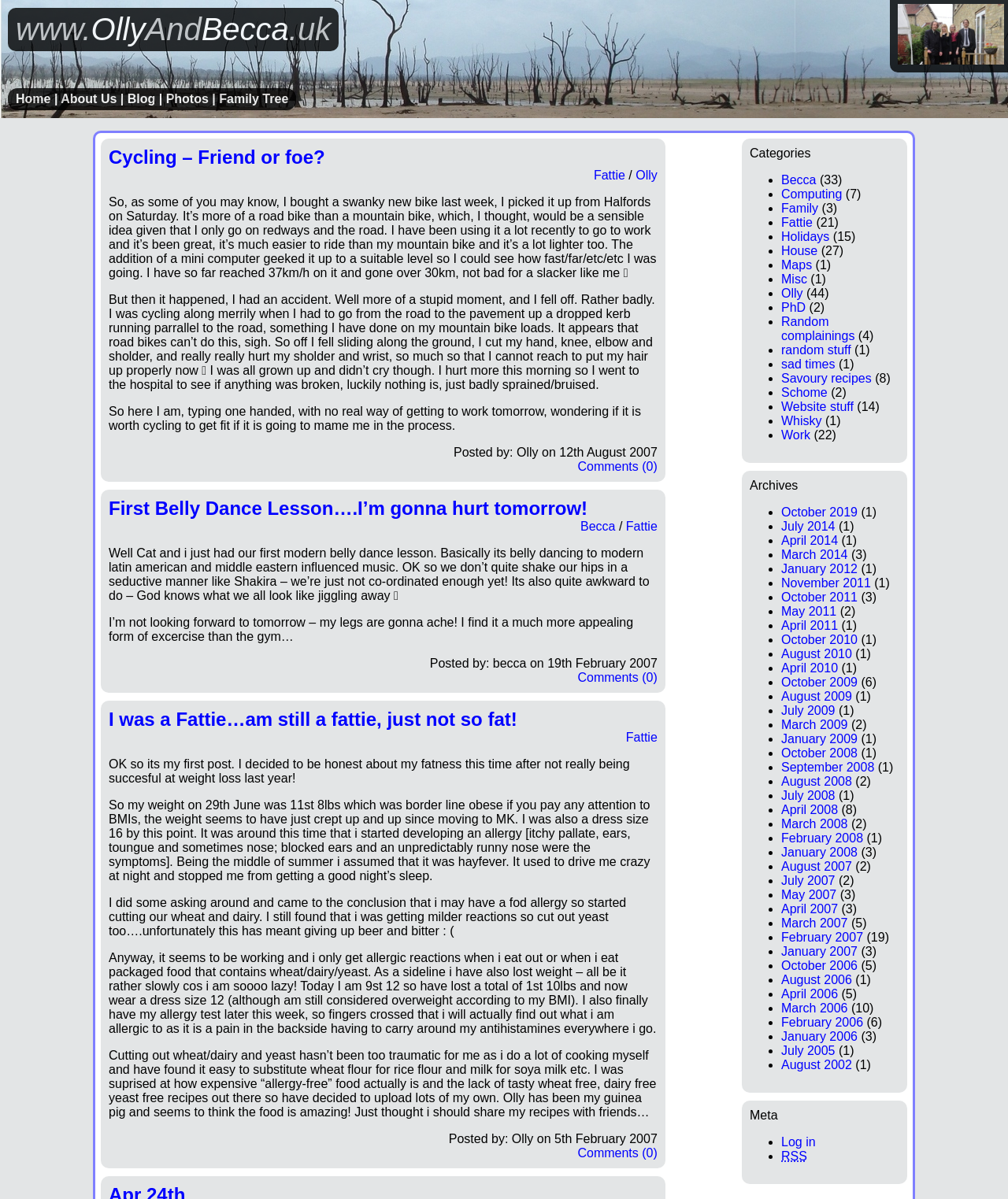Please find the bounding box coordinates for the clickable element needed to perform this instruction: "Browse categories".

[0.744, 0.122, 0.804, 0.133]